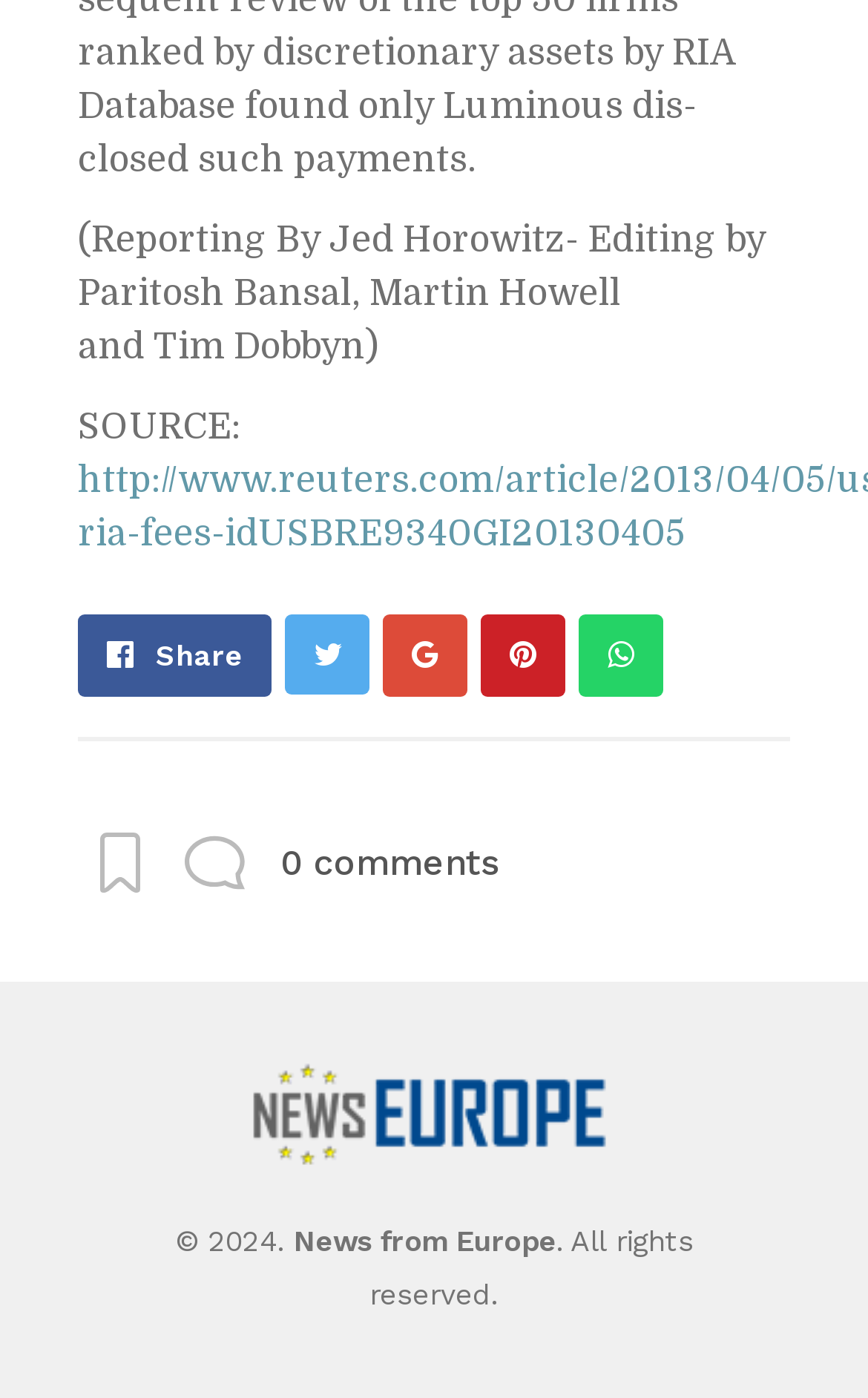Identify the bounding box coordinates of the section to be clicked to complete the task described by the following instruction: "Add a comment". The coordinates should be four float numbers between 0 and 1, formatted as [left, top, right, bottom].

[0.123, 0.202, 0.877, 0.373]